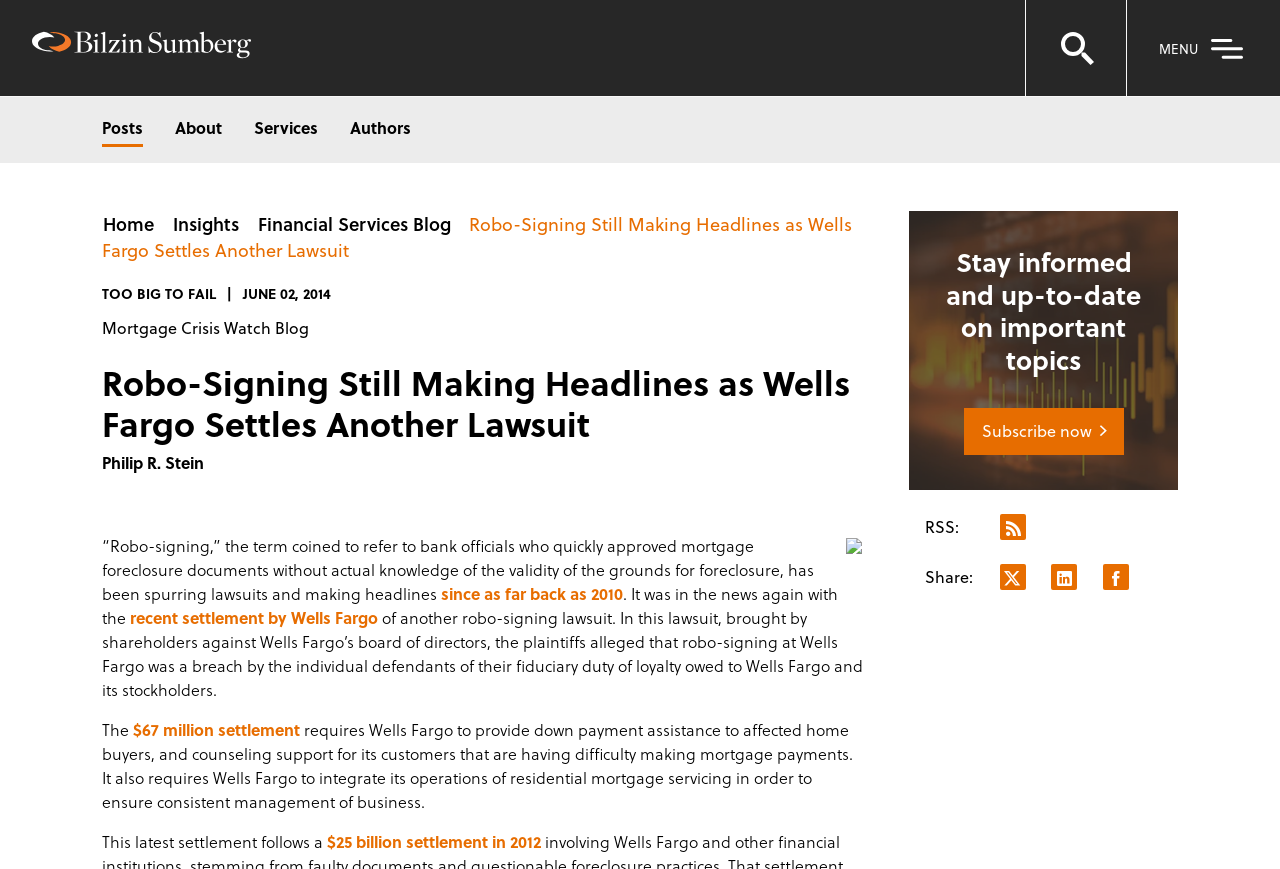Show the bounding box coordinates for the element that needs to be clicked to execute the following instruction: "Click the MENU button to open navigation". Provide the coordinates in the form of four float numbers between 0 and 1, i.e., [left, top, right, bottom].

[0.88, 0.0, 1.0, 0.11]